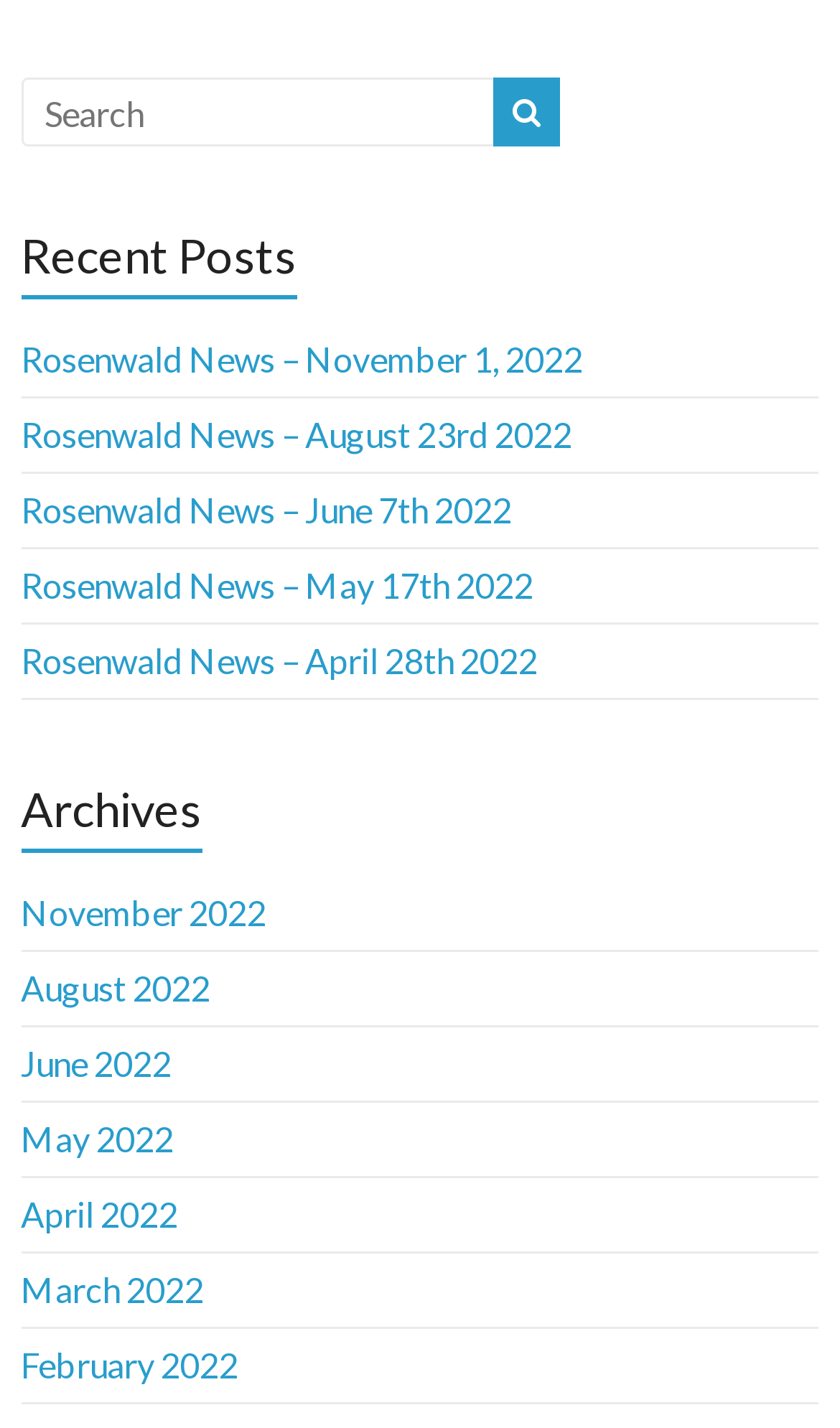What is the earliest month listed under 'Archives'?
Look at the image and respond to the question as thoroughly as possible.

The section 'Archives' lists links to months in reverse chronological order, with the earliest month being April 2022.